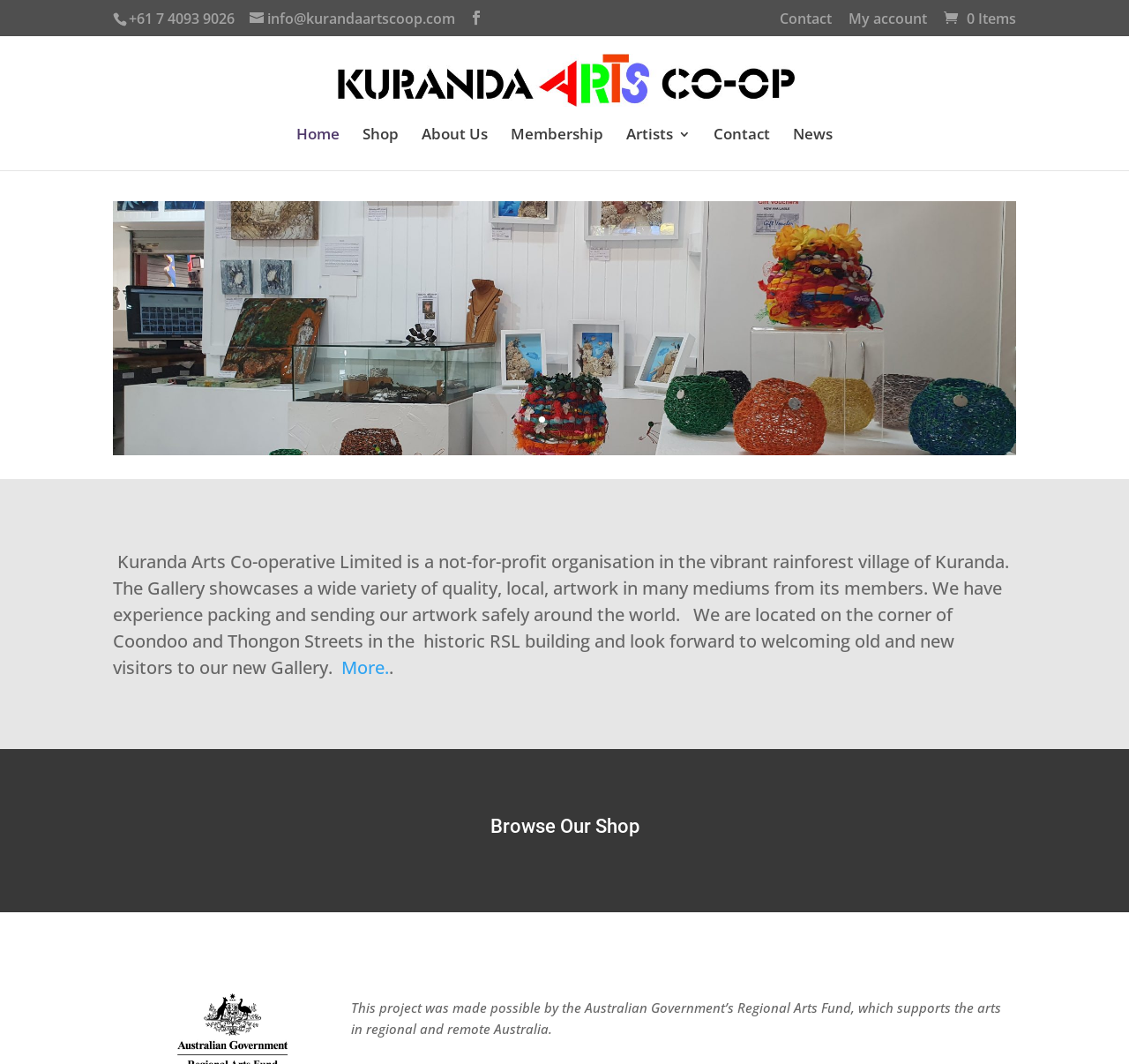Given the element description alt="Kuranda Arts Coop", identify the bounding box coordinates for the UI element on the webpage screenshot. The format should be (top-left x, top-left y, bottom-right x, bottom-right y), with values between 0 and 1.

[0.316, 0.066, 0.687, 0.082]